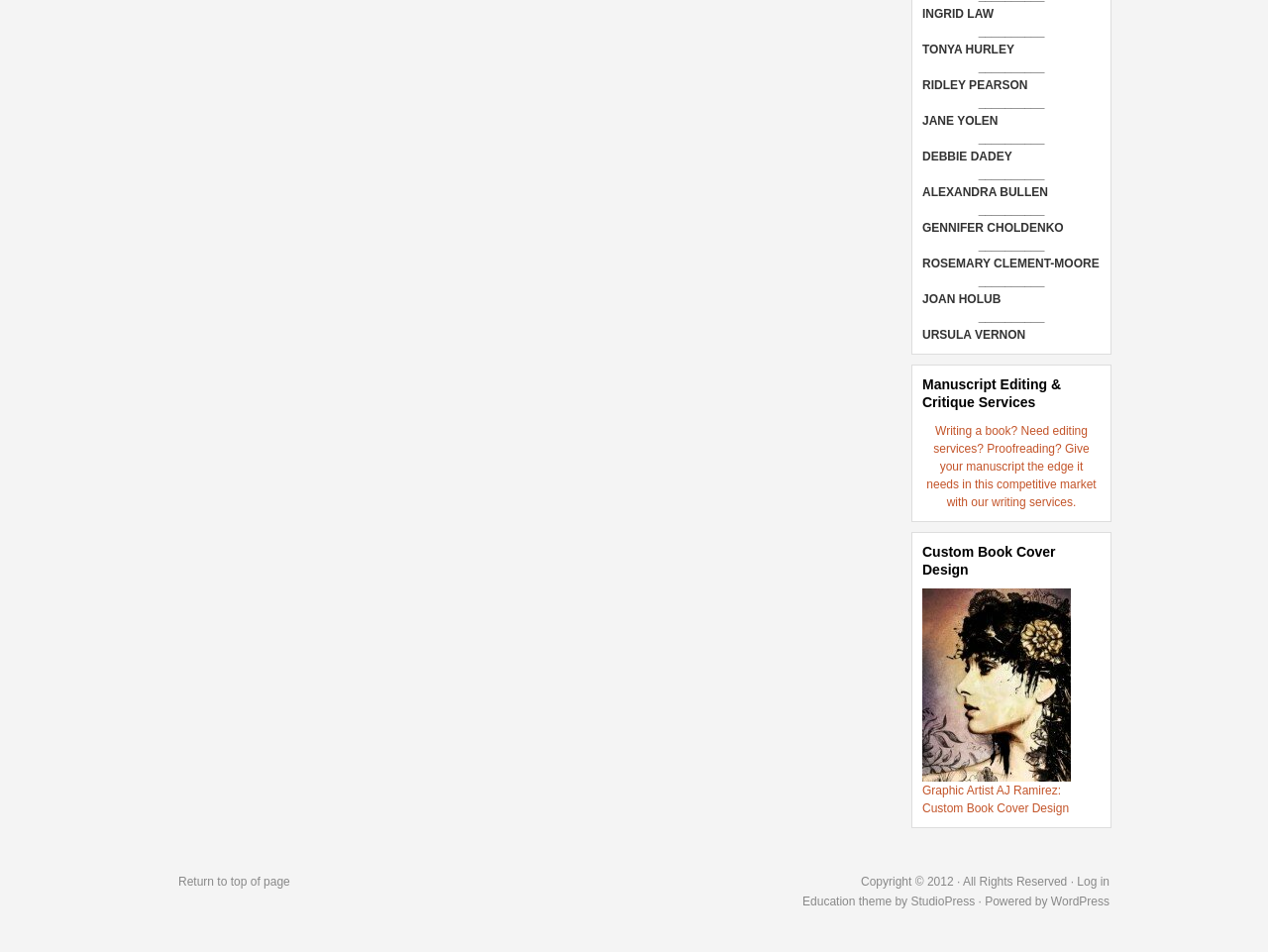Using the webpage screenshot, locate the HTML element that fits the following description and provide its bounding box: "StudioPress".

[0.718, 0.94, 0.769, 0.954]